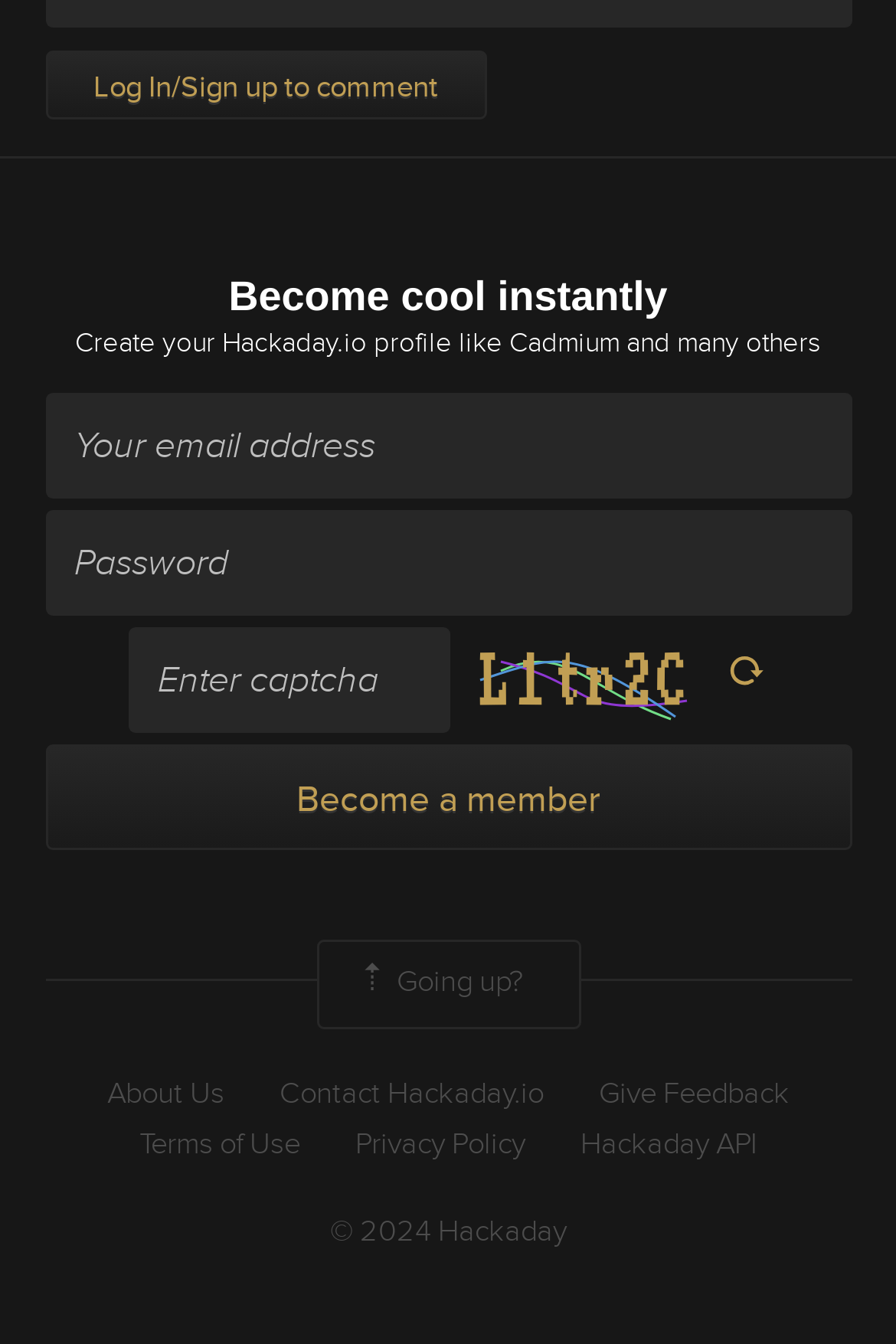Give a concise answer using one word or a phrase to the following question:
What is the purpose of the image next to the 'Enter captcha' textbox?

Captcha image